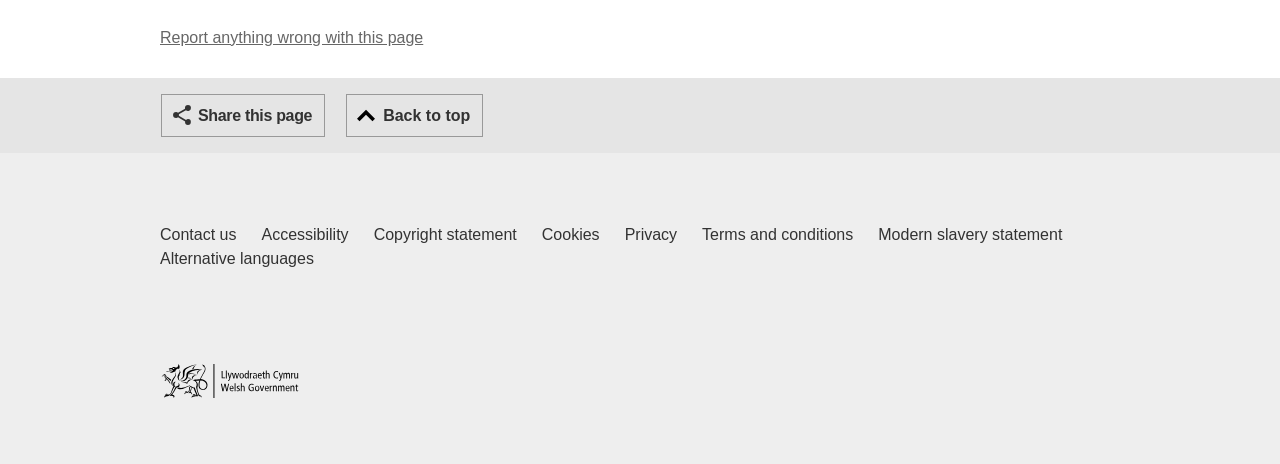Locate the bounding box coordinates of the element that needs to be clicked to carry out the instruction: "Go to Home". The coordinates should be given as four float numbers ranging from 0 to 1, i.e., [left, top, right, bottom].

[0.125, 0.785, 0.234, 0.858]